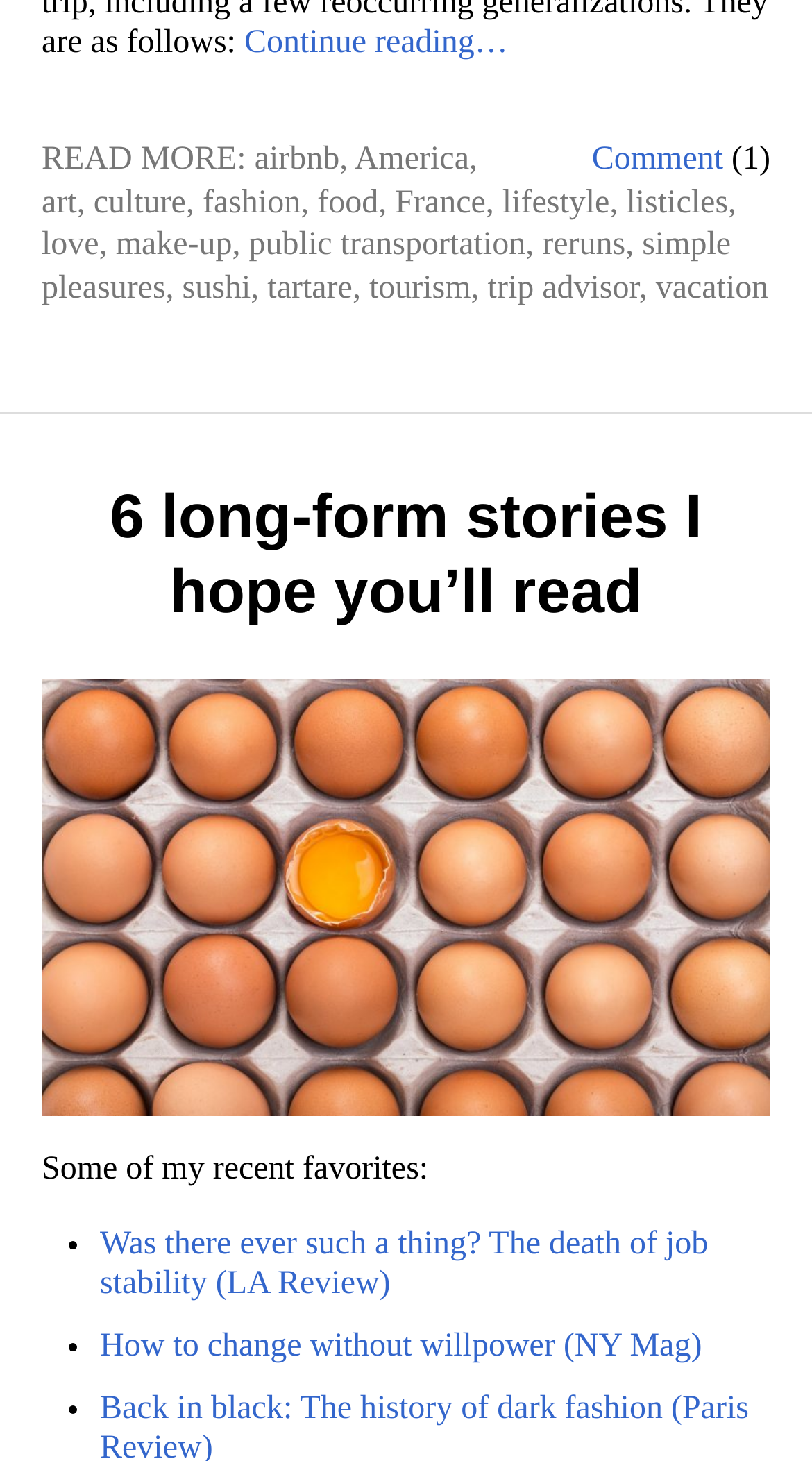Identify the bounding box coordinates necessary to click and complete the given instruction: "View 'Was there ever such a thing? The death of job stability'".

[0.123, 0.839, 0.872, 0.891]